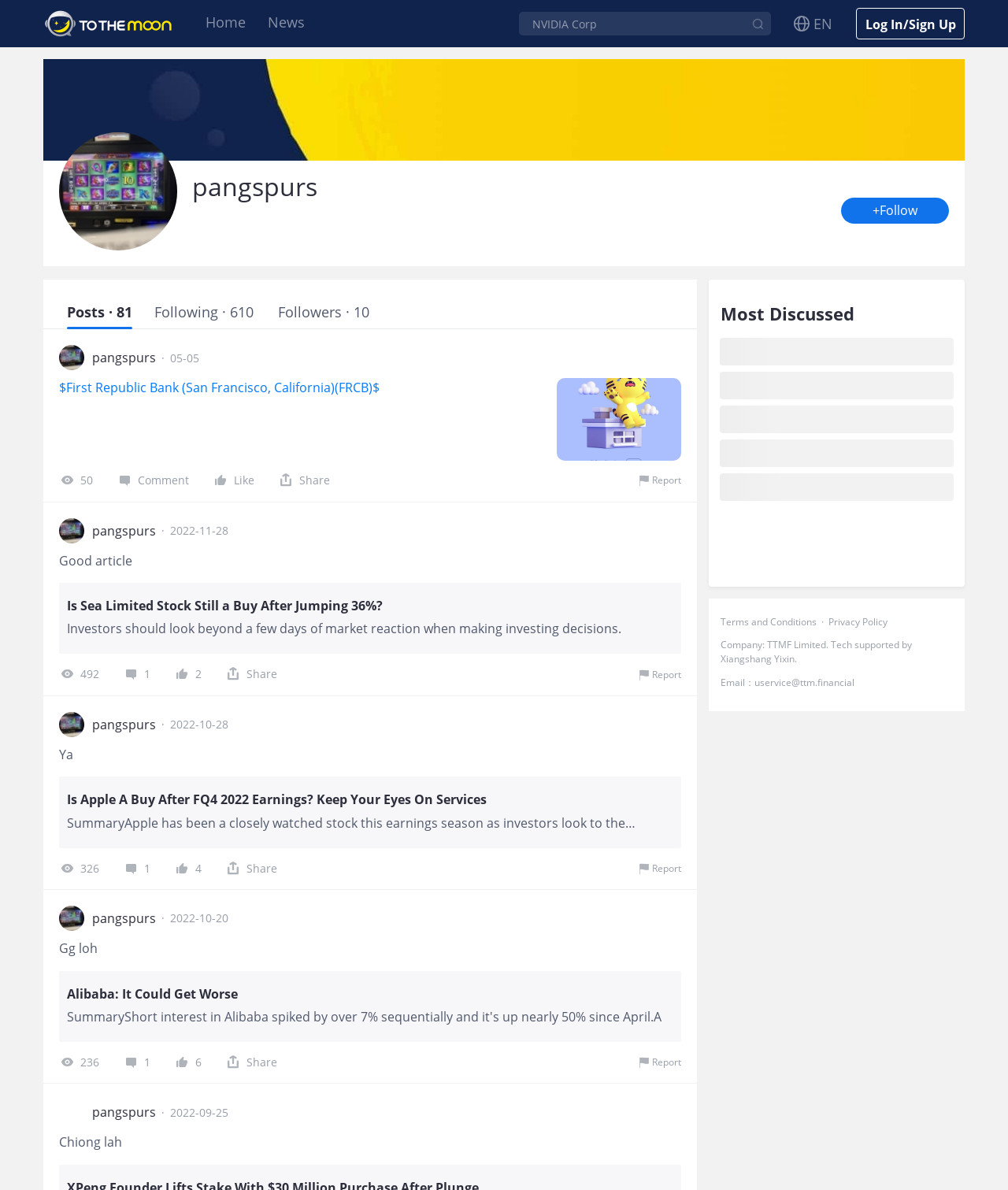Provide a thorough summary of the webpage.

The webpage is a profile page for a user named "pangspurs" on the "To The Moon" online investing community. At the top of the page, there is a heading with the user's name and a button to follow them. Below this, there are three sections displaying the user's post count, following count, and follower count.

On the left side of the page, there is a navigation menu with links to "Home", "News", and "Log In/Sign Up". There is also a search bar and a language selection dropdown menu.

The main content of the page is a feed of posts, each with a heading, text, and various interactive elements such as like, comment, and share buttons. The posts are arranged in a vertical list, with the most recent posts at the top. Each post includes the date it was posted and the number of likes, comments, and shares it has received.

To the right of the post feed, there is a section displaying a list of users, each with their name, profile picture, and a brief description. This section appears to be a list of users that the current user is following.

At the bottom of the page, there is a section with links to the website's terms and conditions, as well as a copyright notice.